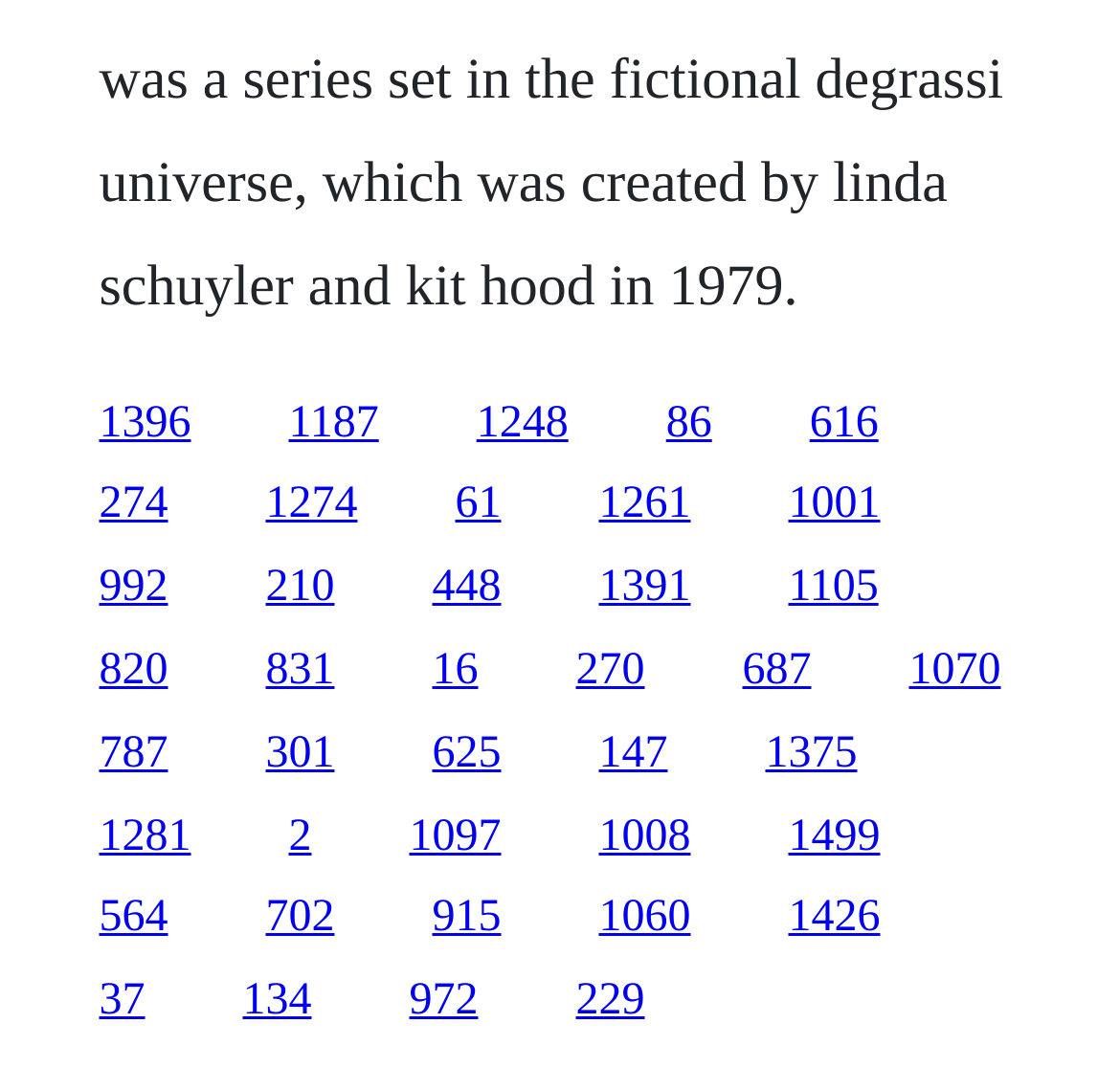Answer the question below with a single word or a brief phrase: 
How many links are in the top half of the webpage?

15